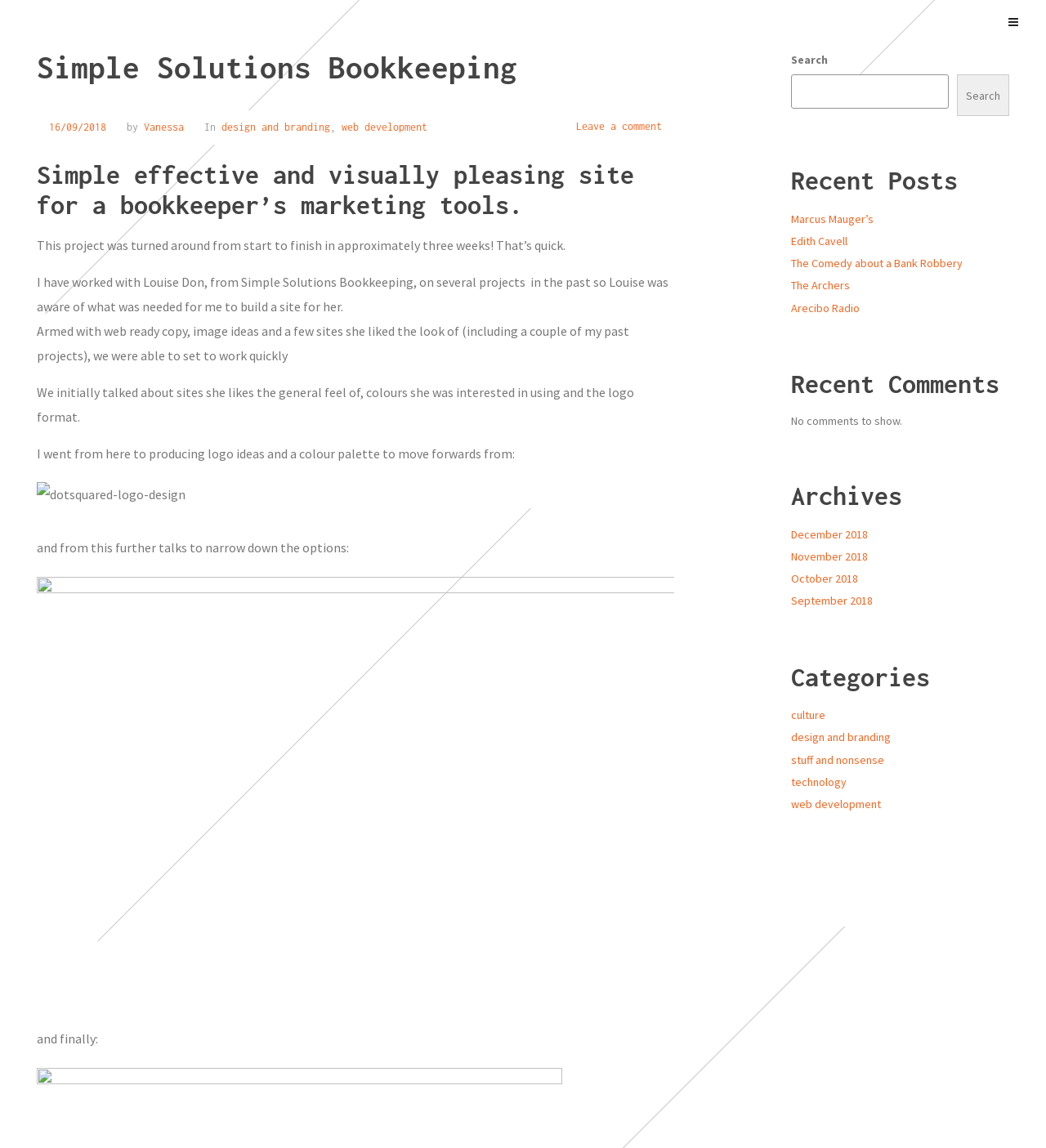What is the main title displayed on this webpage?

Simple Solutions Bookkeeping